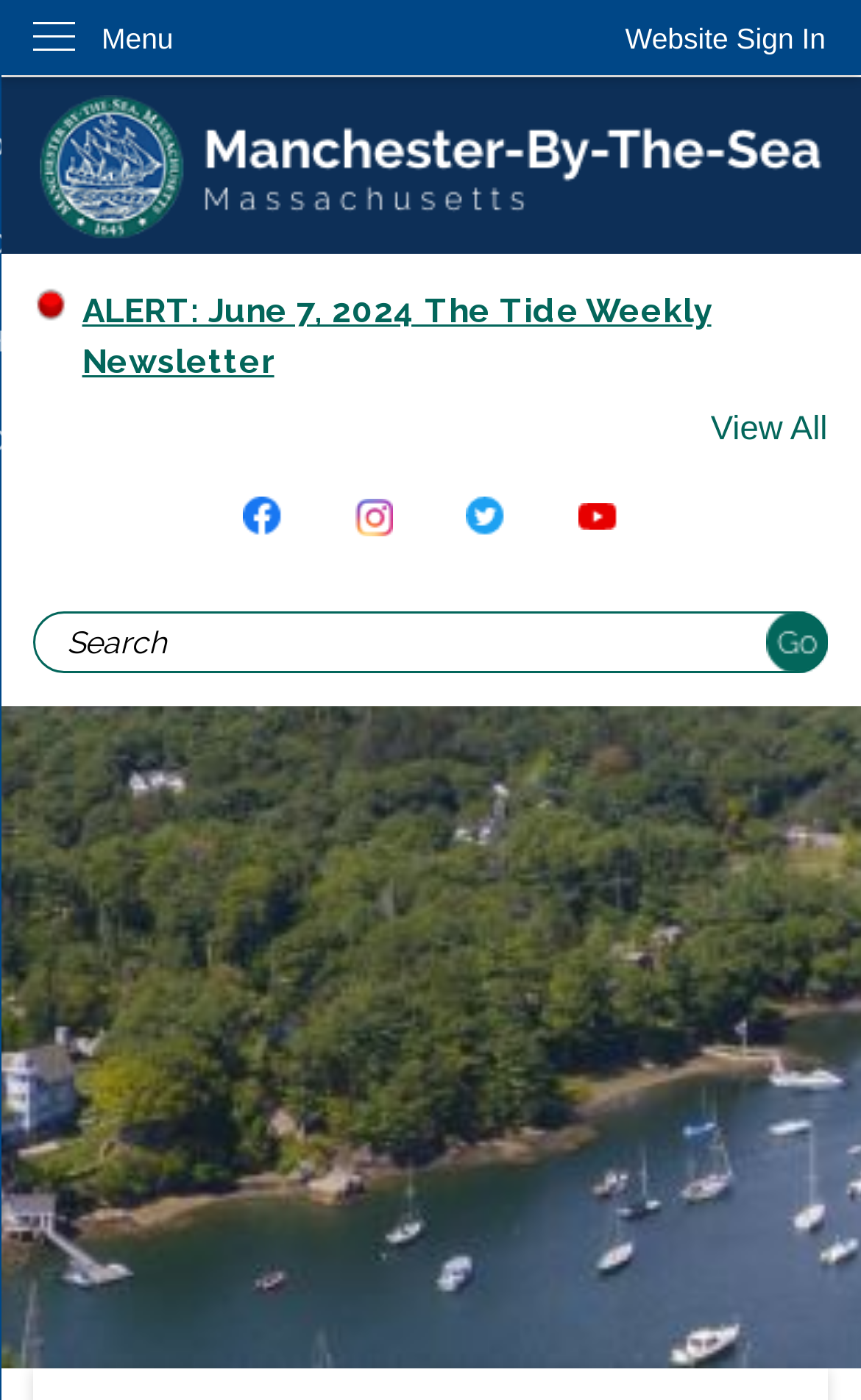Provide a short answer to the following question with just one word or phrase: What is the purpose of the button at the top right?

Website Sign In